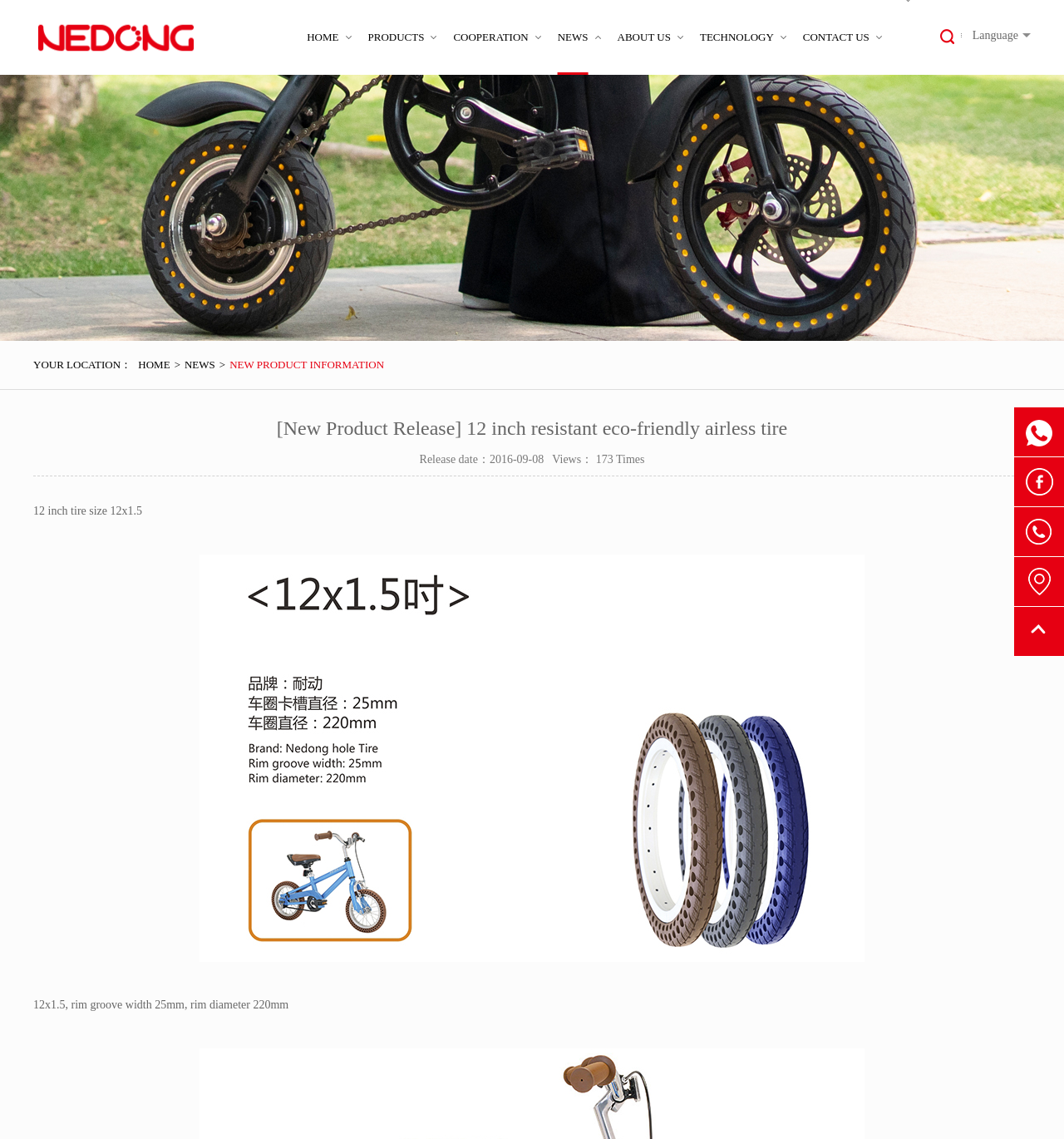Please find the bounding box coordinates in the format (top-left x, top-left y, bottom-right x, bottom-right y) for the given element description. Ensure the coordinates are floating point numbers between 0 and 1. Description: title="Back to top"

[0.953, 0.533, 1.0, 0.577]